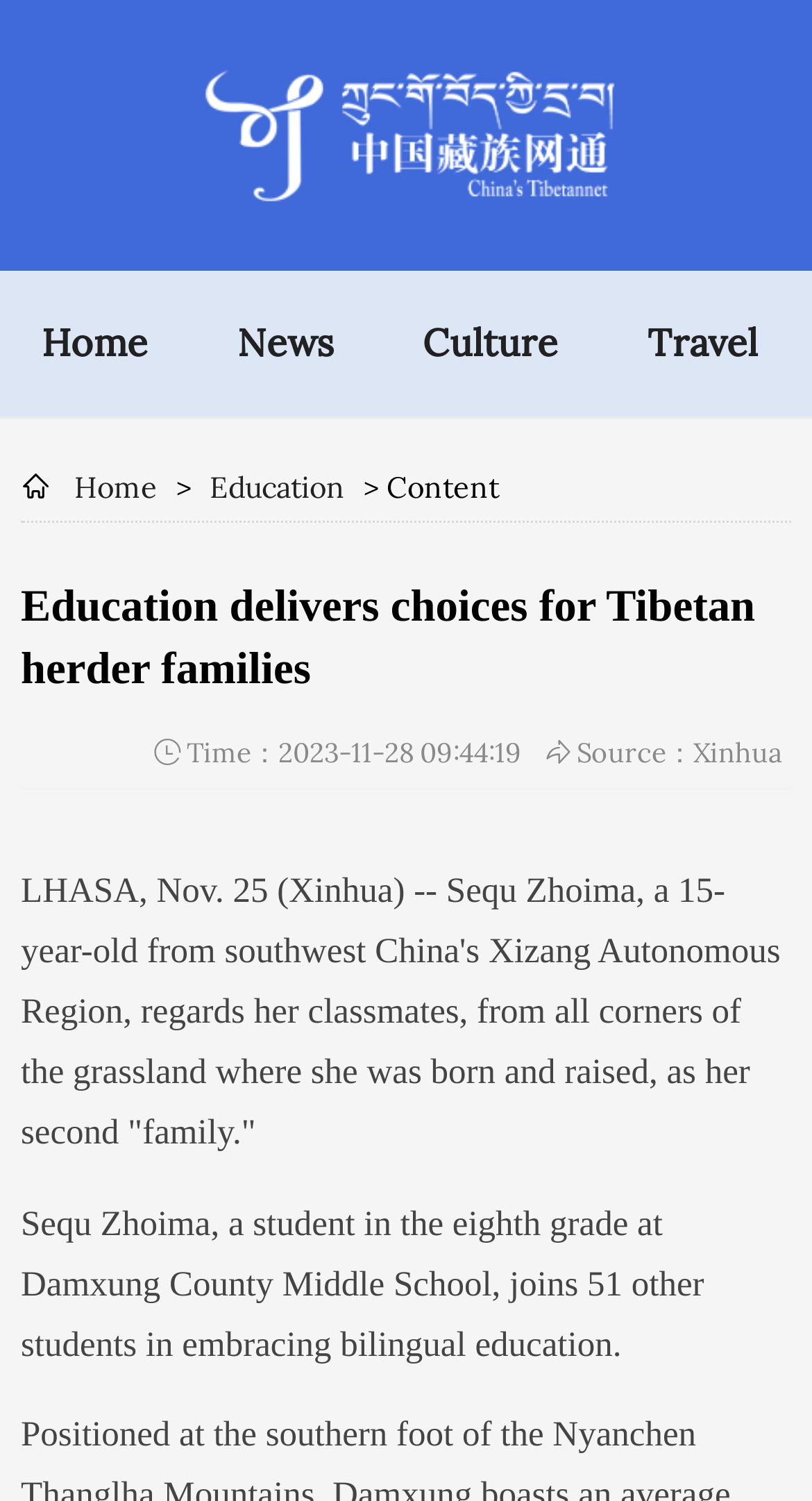Using the provided description Home, find the bounding box coordinates for the UI element. Provide the coordinates in (top-left x, top-left y, bottom-right x, bottom-right y) format, ensuring all values are between 0 and 1.

[0.079, 0.312, 0.207, 0.337]